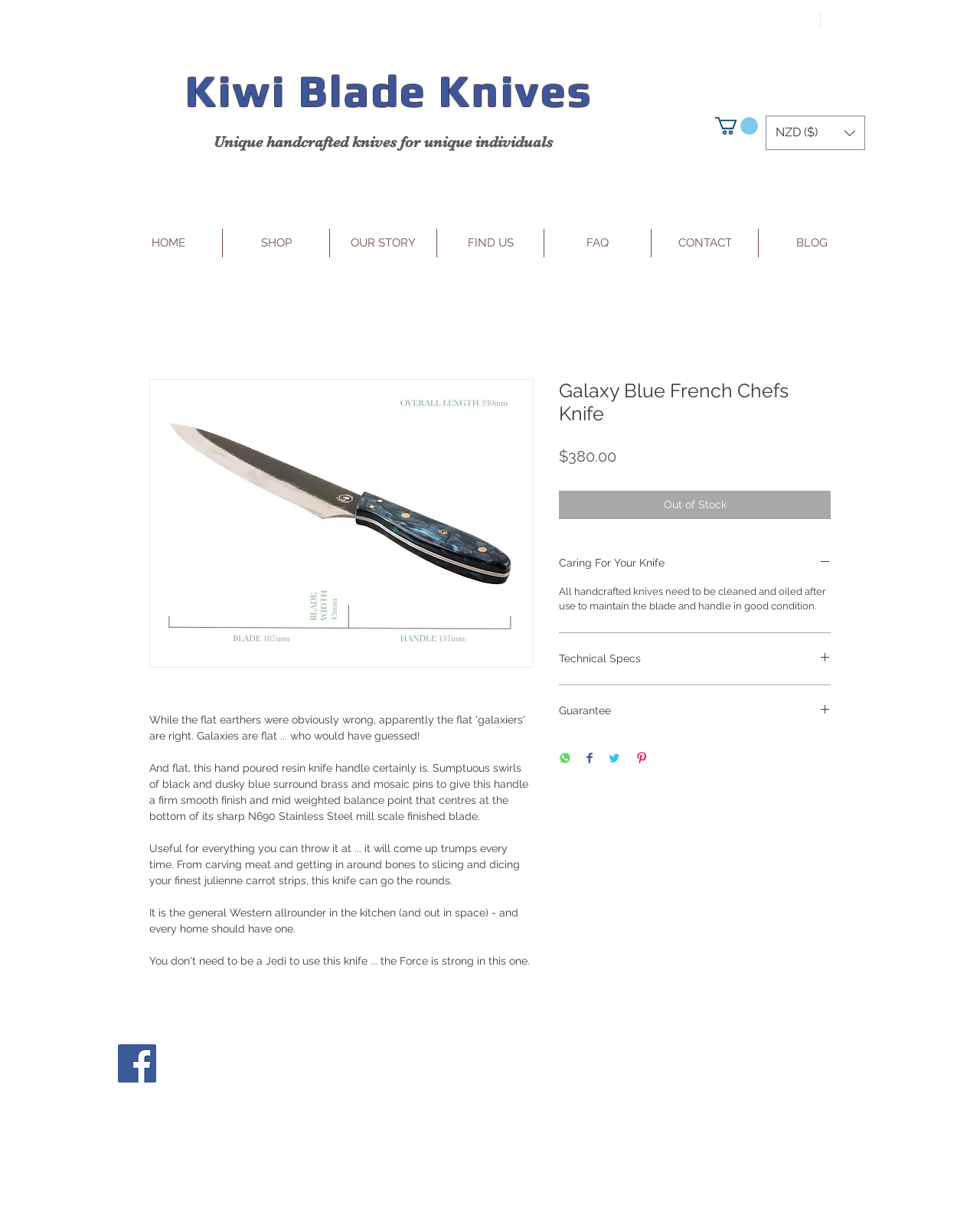Provide the bounding box coordinates for the UI element that is described by this text: "Kiwi Blade Knives". The coordinates should be in the form of four float numbers between 0 and 1: [left, top, right, bottom].

[0.189, 0.053, 0.604, 0.095]